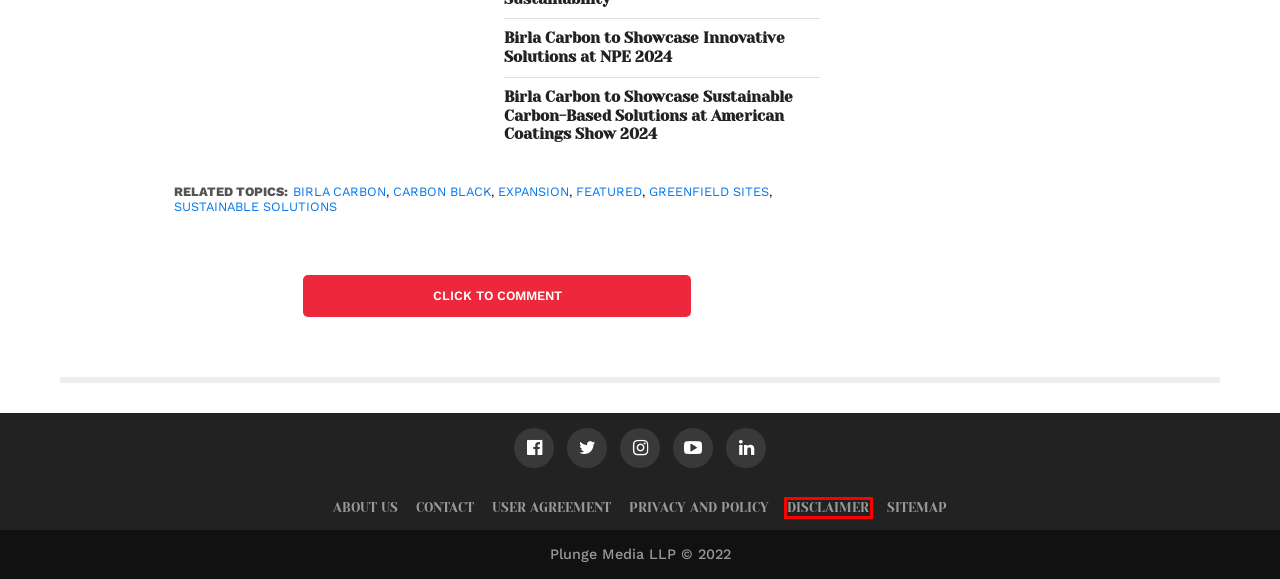Given a webpage screenshot with a red bounding box around a UI element, choose the webpage description that best matches the new webpage after clicking the element within the bounding box. Here are the candidates:
A. Sitemap | The Plunge Daily
B. Featured The Plunge Daily
C. carbon black The Plunge Daily
D. Sustainable Solutions The Plunge Daily
E. What we trying to do is Plunge Daily!
F. Disclaimer | The Plunge Daily
G. Privacy and Policy - My Big Plunge
H. User Agreement

F